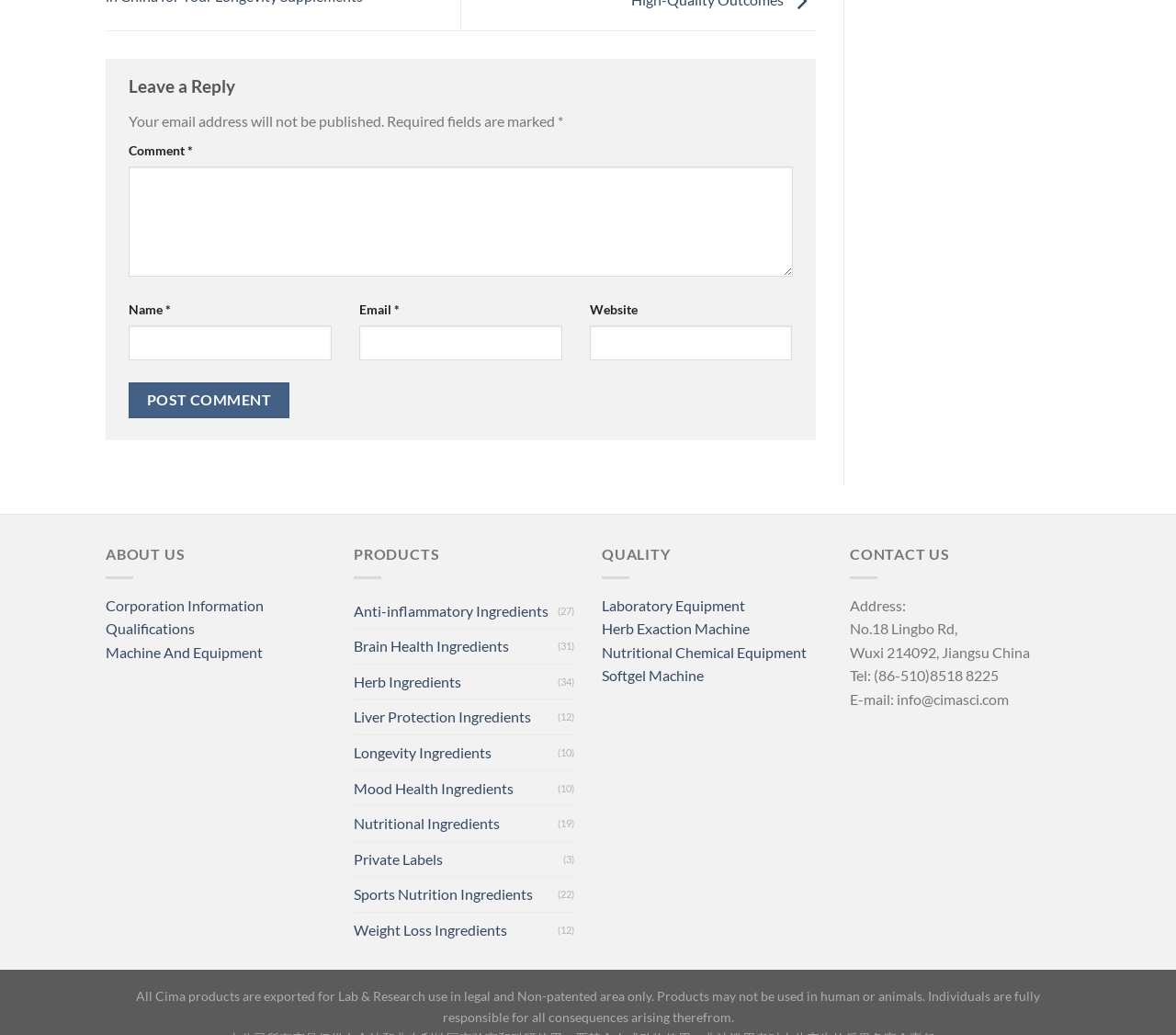What is the purpose of the laboratory equipment?
Using the image as a reference, answer the question with a short word or phrase.

Not specified